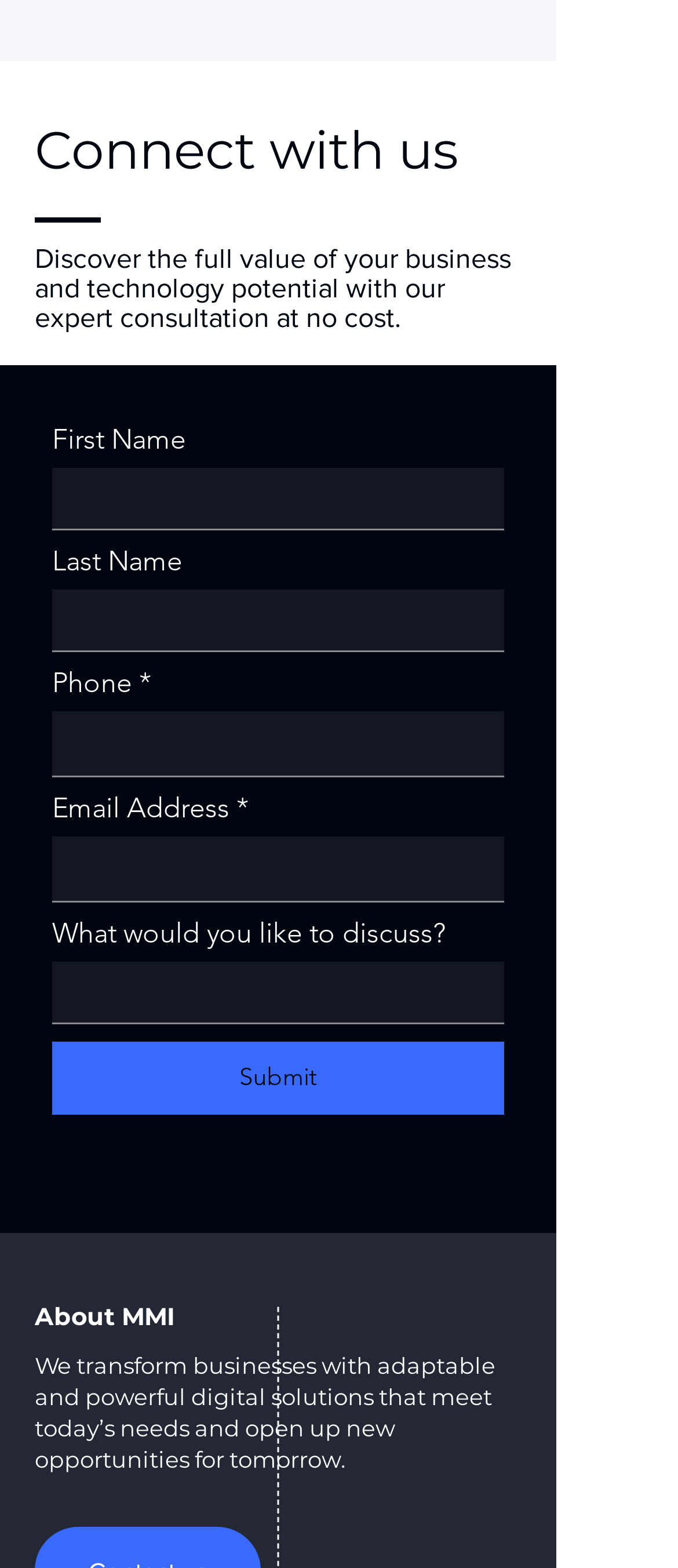Identify and provide the bounding box for the element described by: "name="what-would you like to discuss?"".

[0.077, 0.613, 0.744, 0.653]